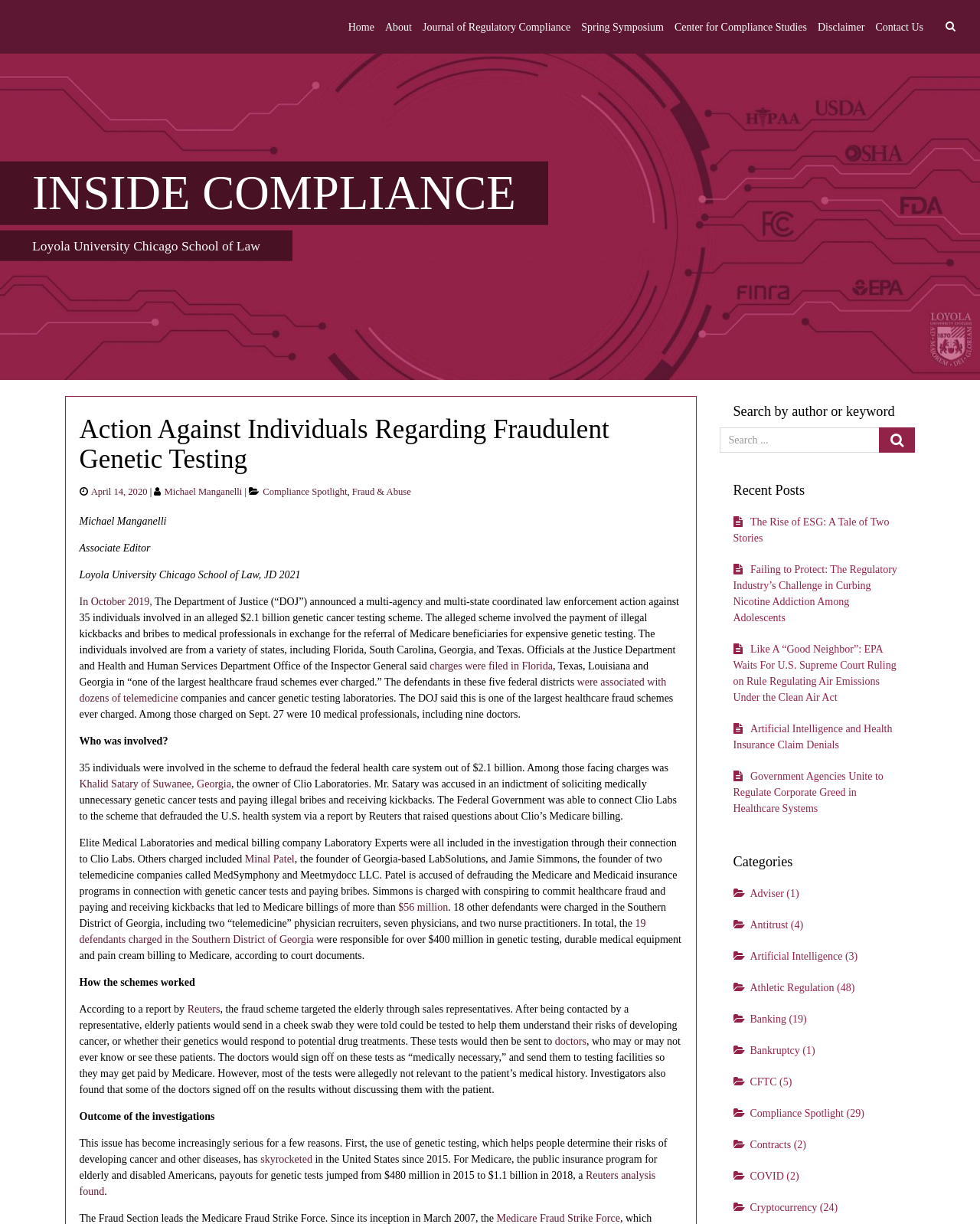What is the name of the university mentioned?
Look at the image and construct a detailed response to the question.

The answer can be found in the StaticText element with the text 'Loyola University Chicago School of Law' which is located at the top of the webpage.